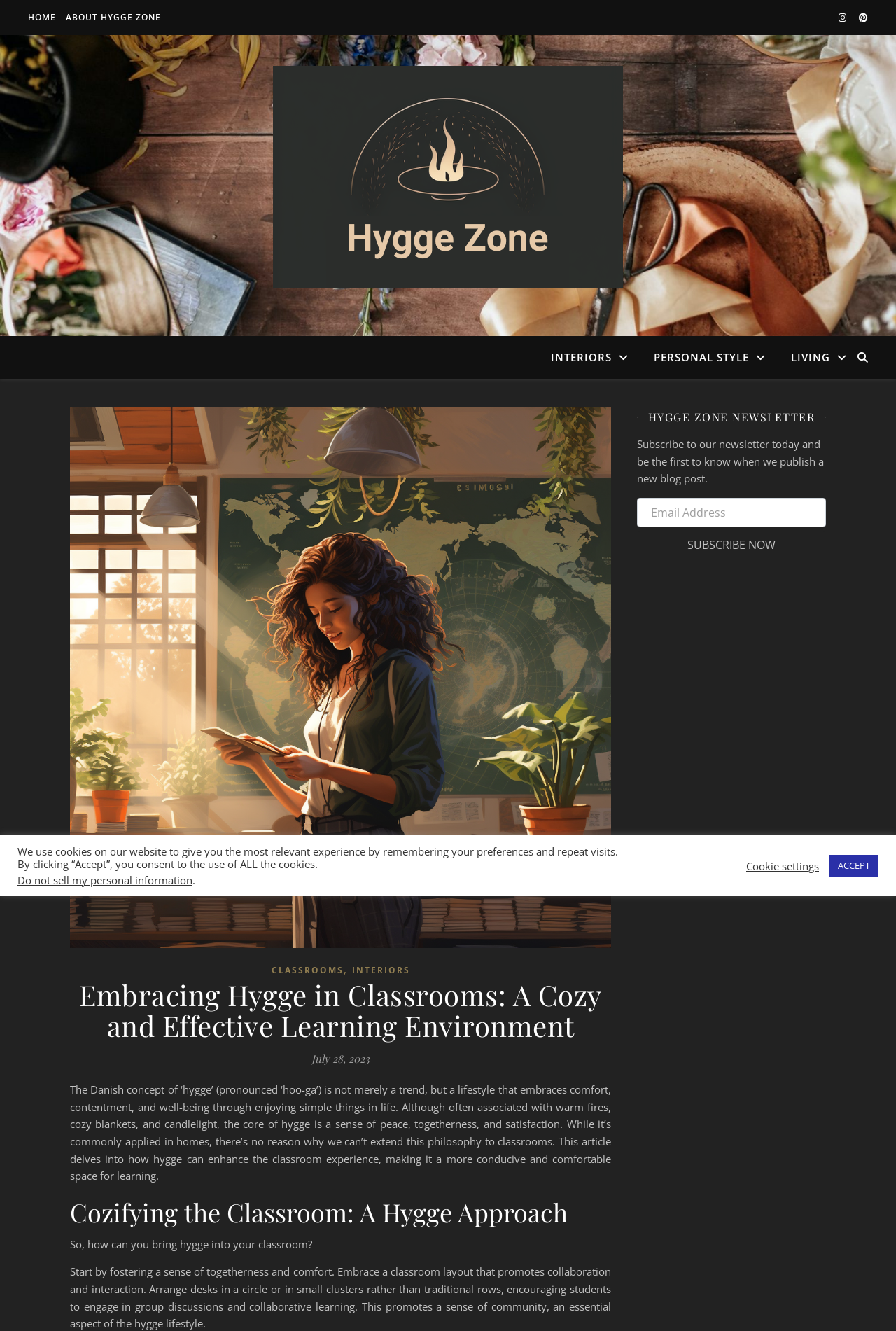Please answer the following query using a single word or phrase: 
What is the topic of the article?

hygge in classrooms